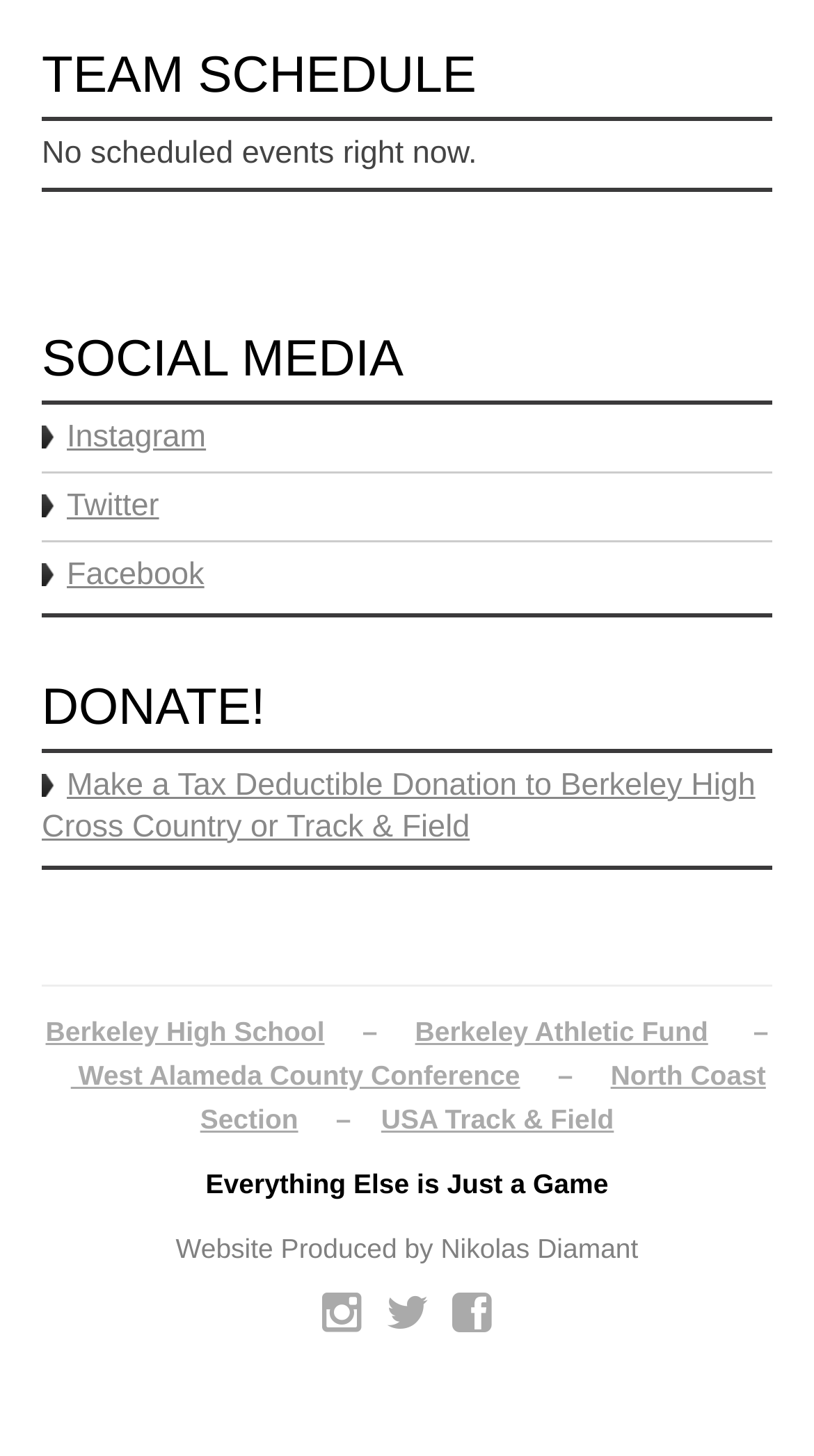Locate the bounding box coordinates of the area where you should click to accomplish the instruction: "Go to Berkeley High School website".

[0.056, 0.697, 0.399, 0.719]